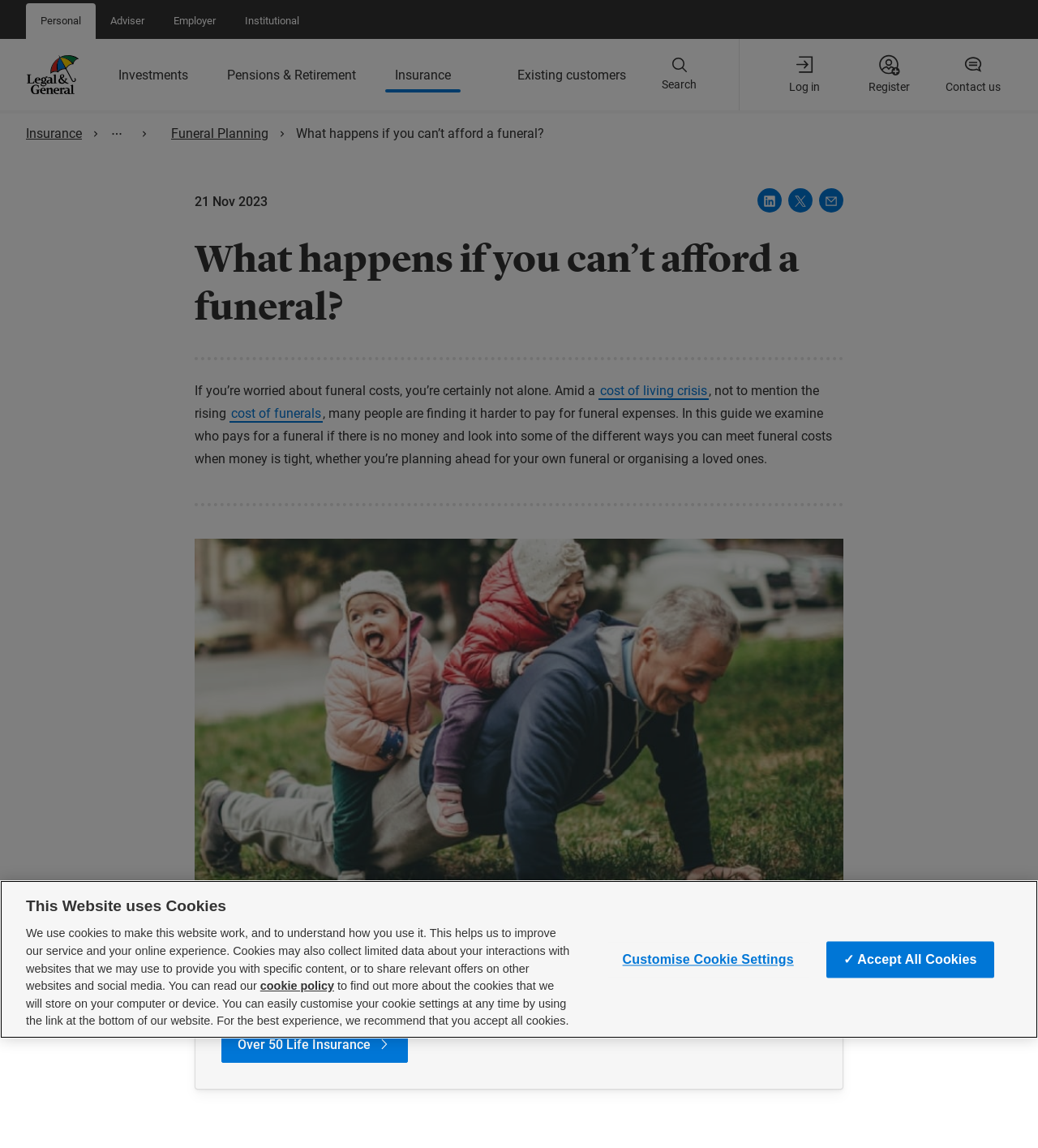Please analyze the image and give a detailed answer to the question:
What is the name of the company that provides insurance?

I found the answer by looking at the top-left corner of the webpage, where the company's logo and name 'Legal & General' are displayed.